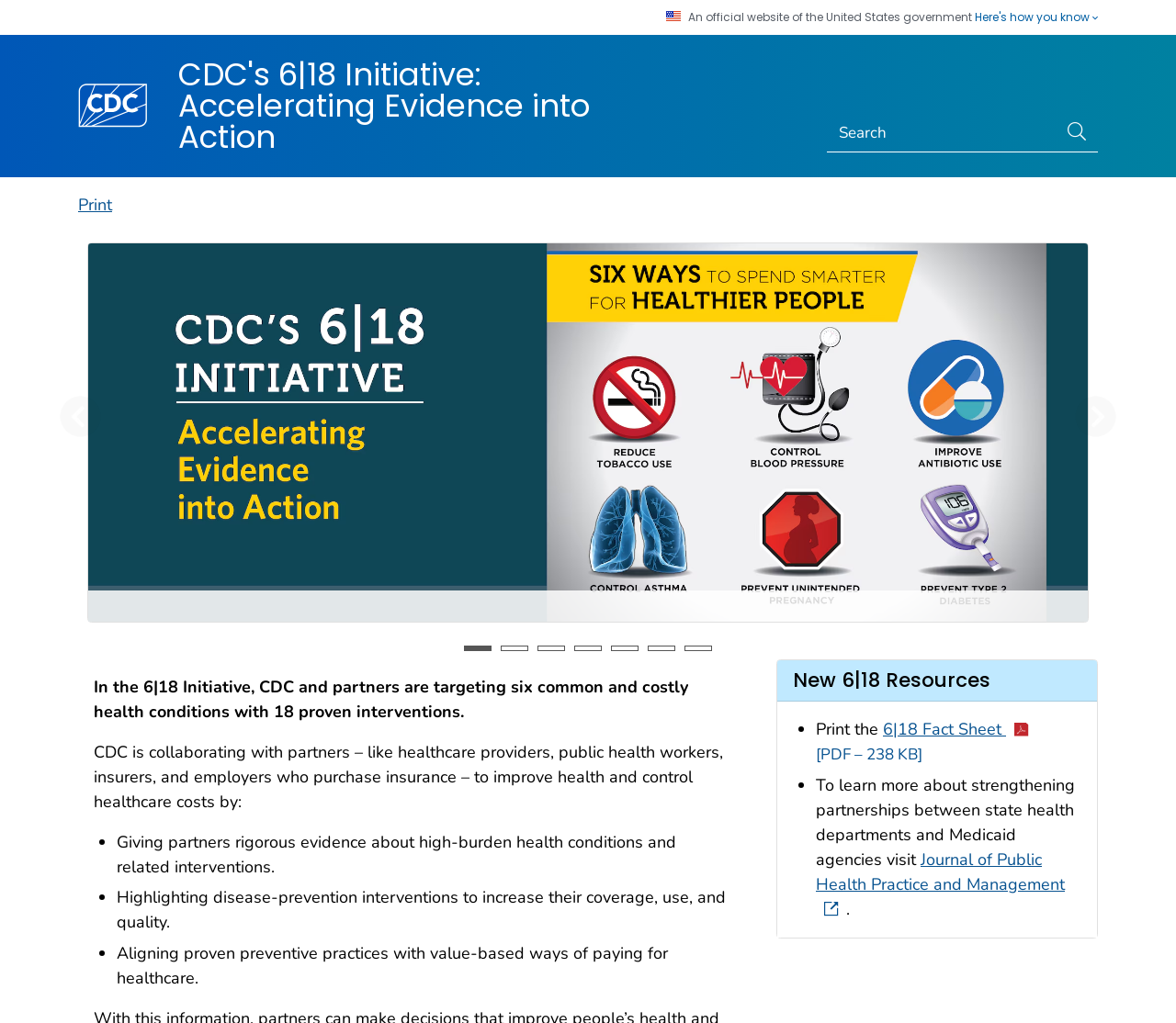How many health conditions are targeted by the 6|18 Initiative?
Look at the webpage screenshot and answer the question with a detailed explanation.

The webpage mentions that the 6|18 Initiative targets six common and costly health conditions, which are tobacco use, high blood pressure, healthcare-associated infections, asthma, unintended pregnancies, and diabetes.